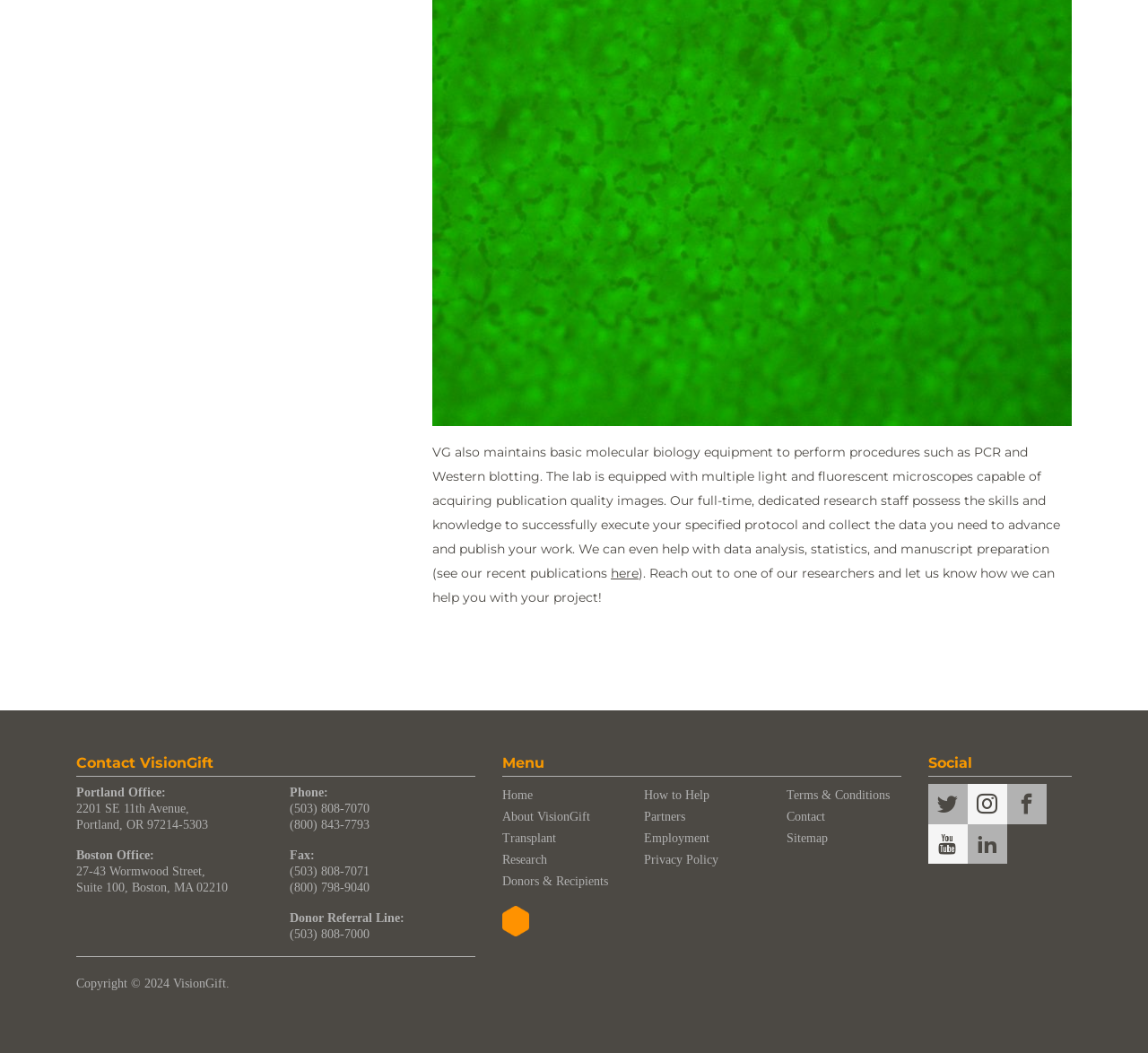What social media platforms does VisionGift have?
Please provide a comprehensive answer based on the details in the screenshot.

I found the answer by looking at the social media section of the webpage, where it displays icons for Facebook, Twitter, Instagram, and LinkedIn, indicating that VisionGift has a presence on these platforms.